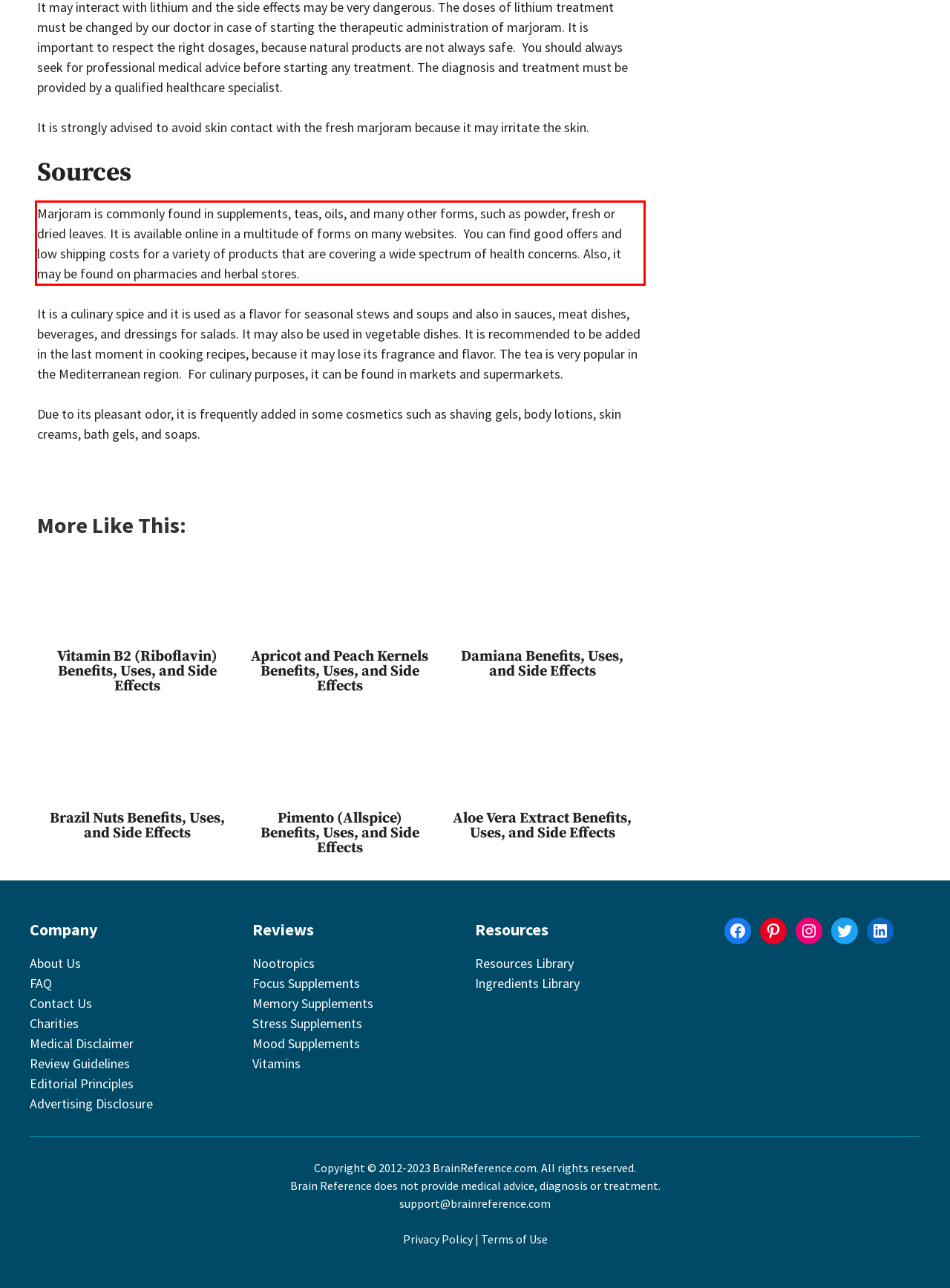Observe the screenshot of the webpage, locate the red bounding box, and extract the text content within it.

Marjoram is commonly found in supplements, teas, oils, and many other forms, such as powder, fresh or dried leaves. It is available online in a multitude of forms on many websites. You can find good offers and low shipping costs for a variety of products that are covering a wide spectrum of health concerns. Also, it may be found on pharmacies and herbal stores.